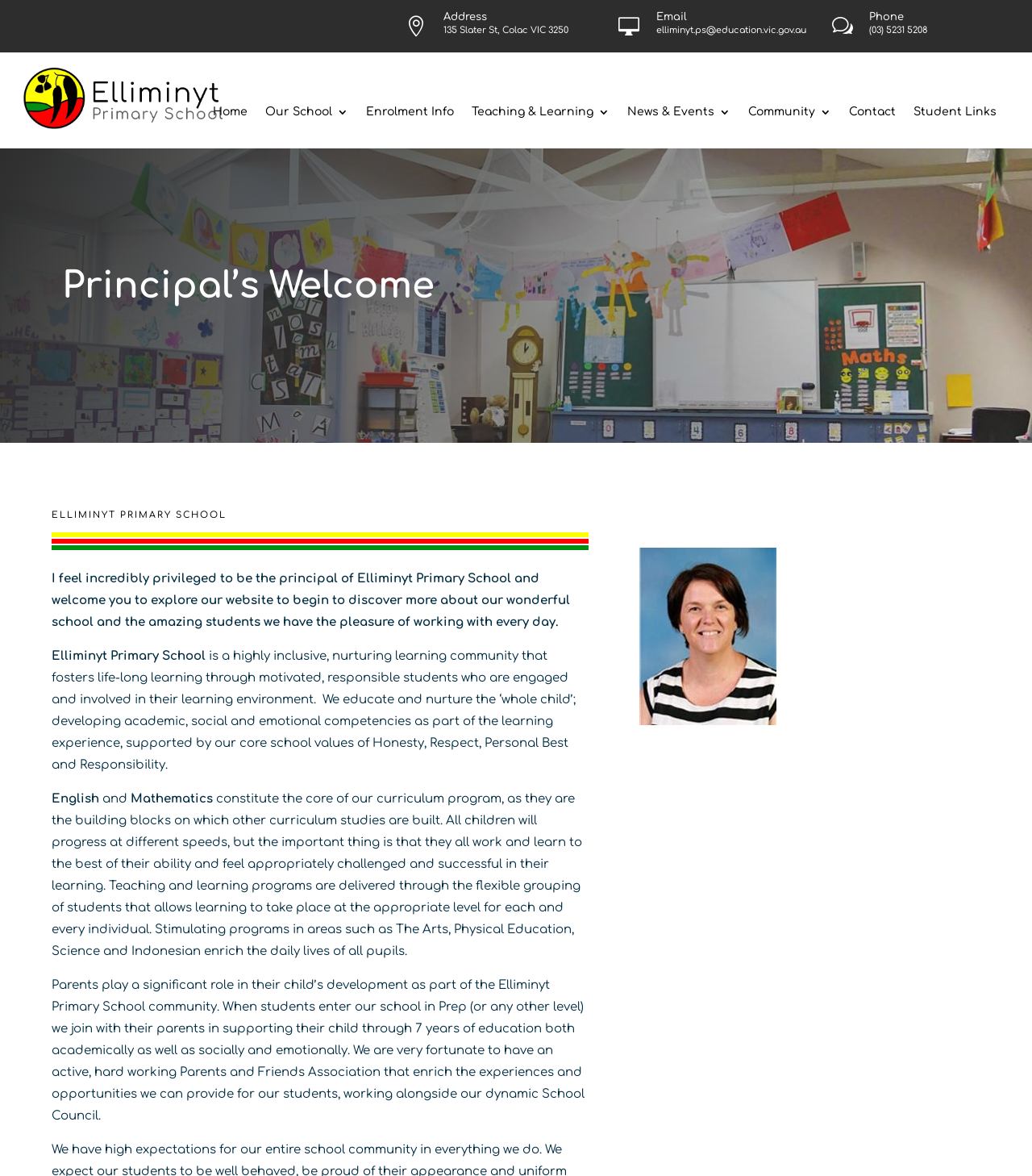Give a one-word or short-phrase answer to the following question: 
What is the principal's message about?

Welcoming students and parents to the school